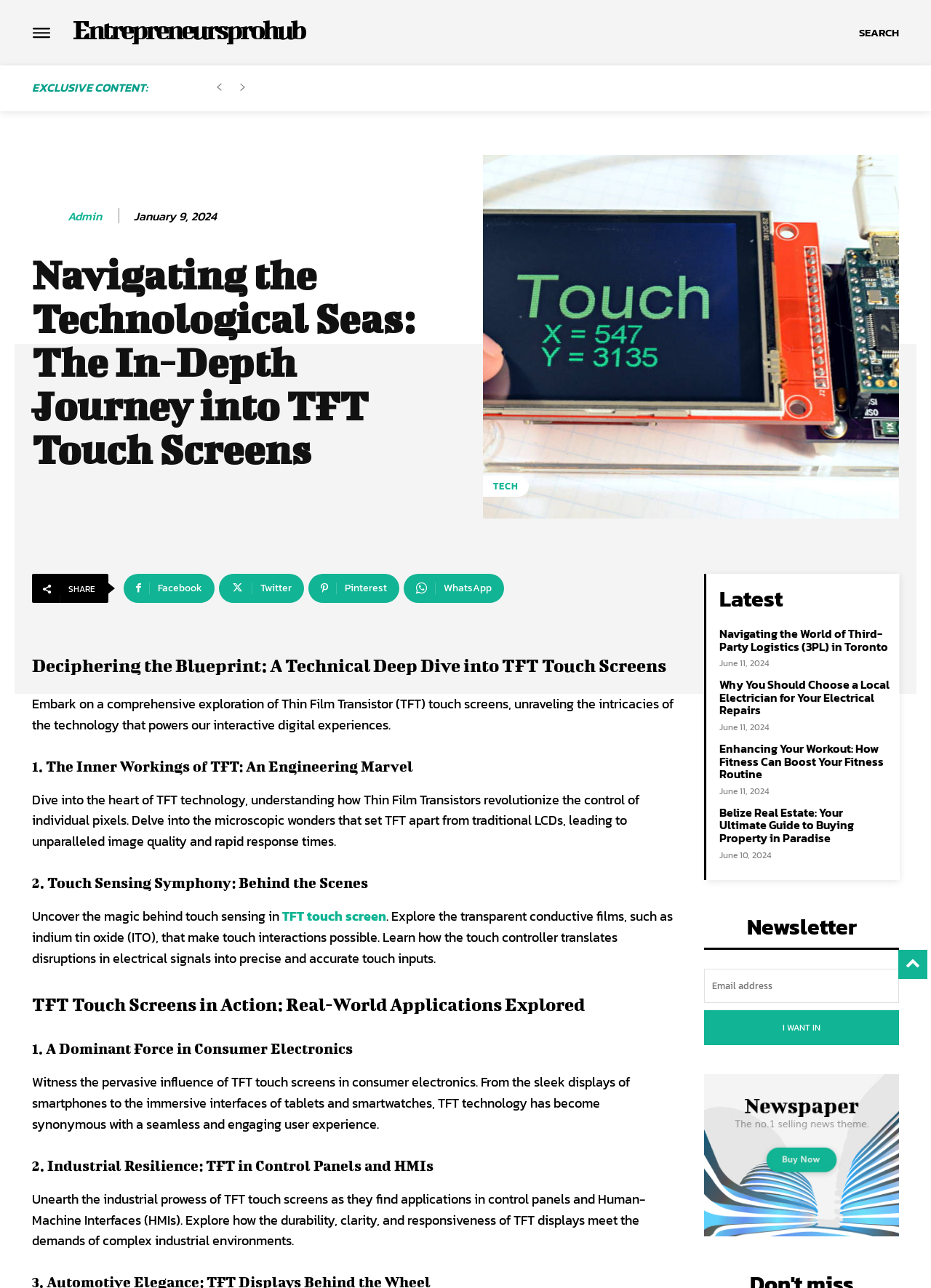What is the purpose of the 'Search' button?
From the screenshot, provide a brief answer in one word or phrase.

To search the website